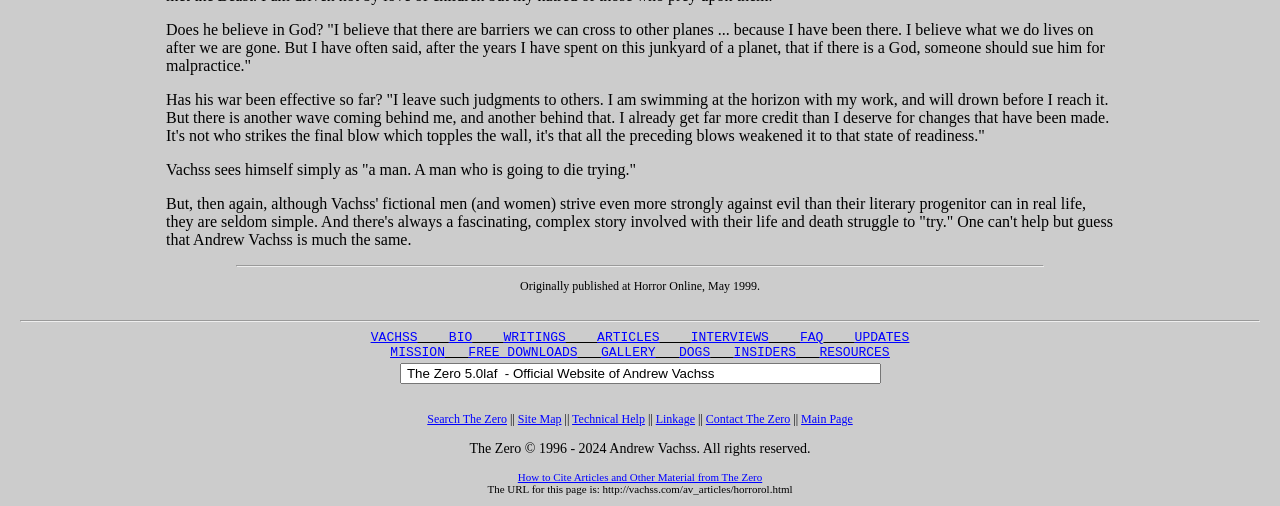What is the name of the author mentioned on this webpage?
Please use the image to provide a one-word or short phrase answer.

Andrew Vachss